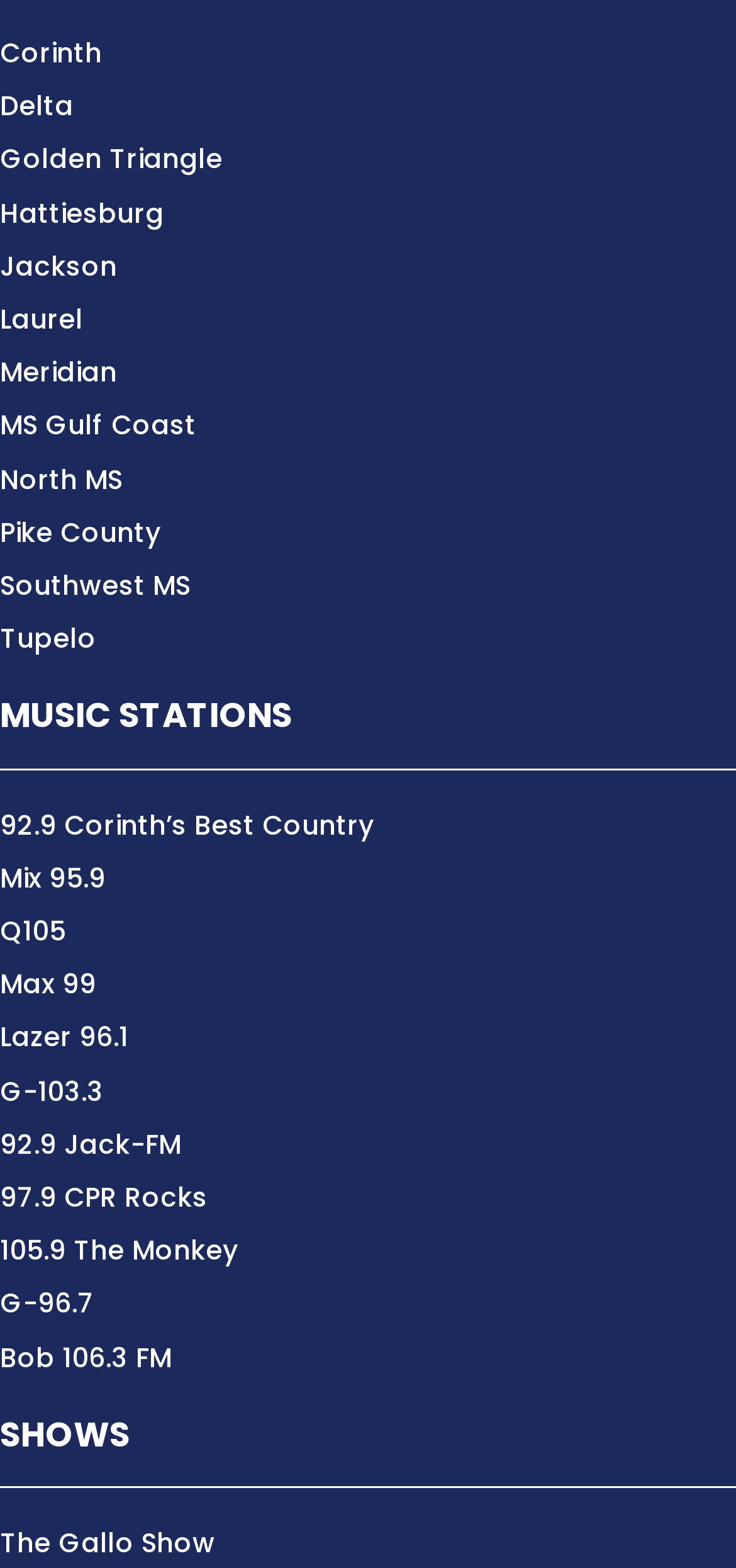Can you find the bounding box coordinates for the element that needs to be clicked to execute this instruction: "click Corinth"? The coordinates should be given as four float numbers between 0 and 1, i.e., [left, top, right, bottom].

[0.0, 0.023, 0.138, 0.051]